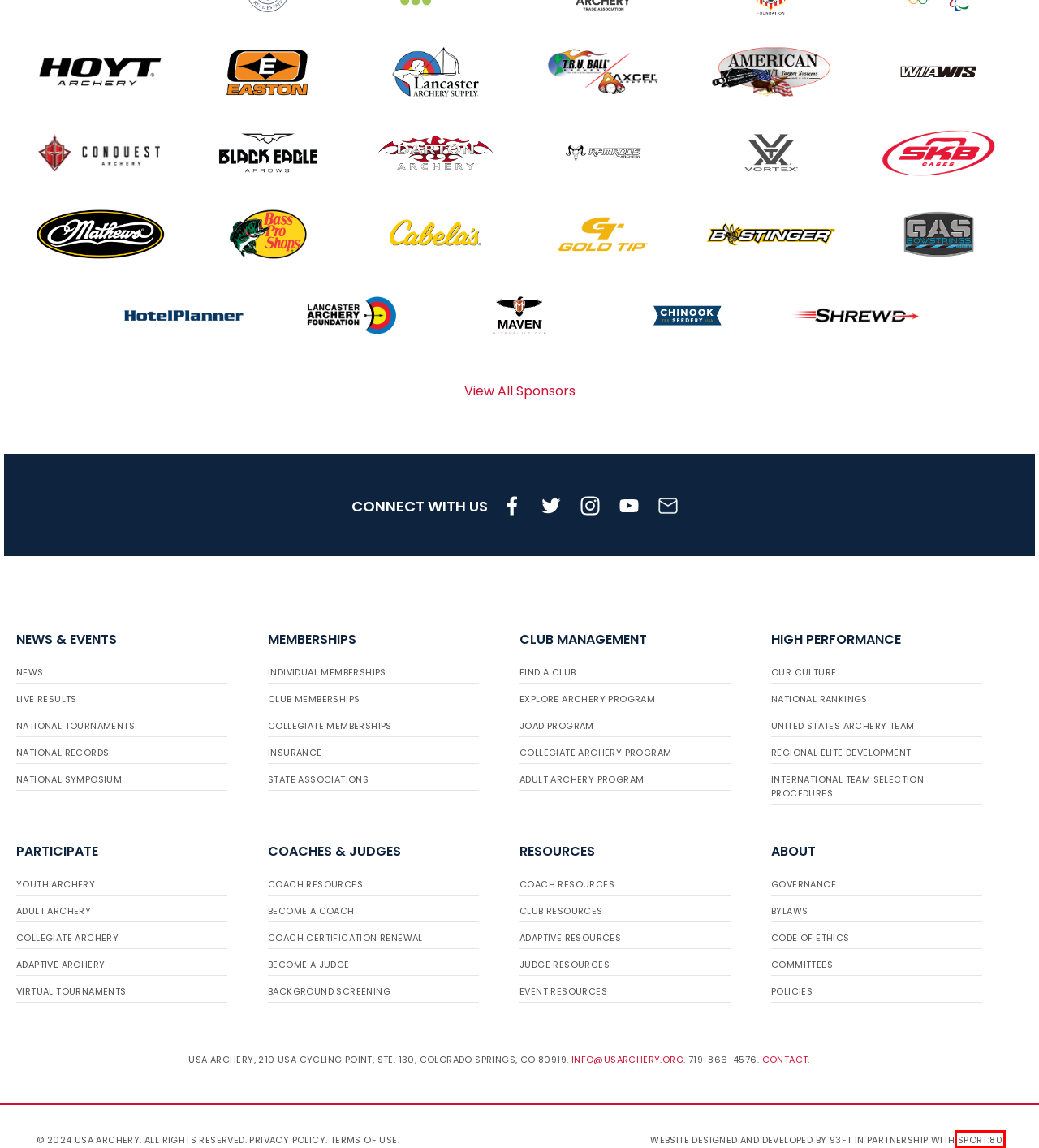Given a screenshot of a webpage with a red bounding box around a UI element, please identify the most appropriate webpage description that matches the new webpage after you click on the element. Here are the candidates:
A. Arrows - Easton Archery - Best Target & Hunting Arrows Since 1922
B. Maven – Maven Outdoor Equipment Company
C. America's Archery Company since 1950
D. The Official website of Black Eagle Arrows
E. Vortex Optics - Home
F. Get Serious. Get Hoyt. |        Hoyt Archery
G. ArcheryTargets
 – American Whitetail Targets
H. NGB and Sports Organization Management Technology | Sport:80

H